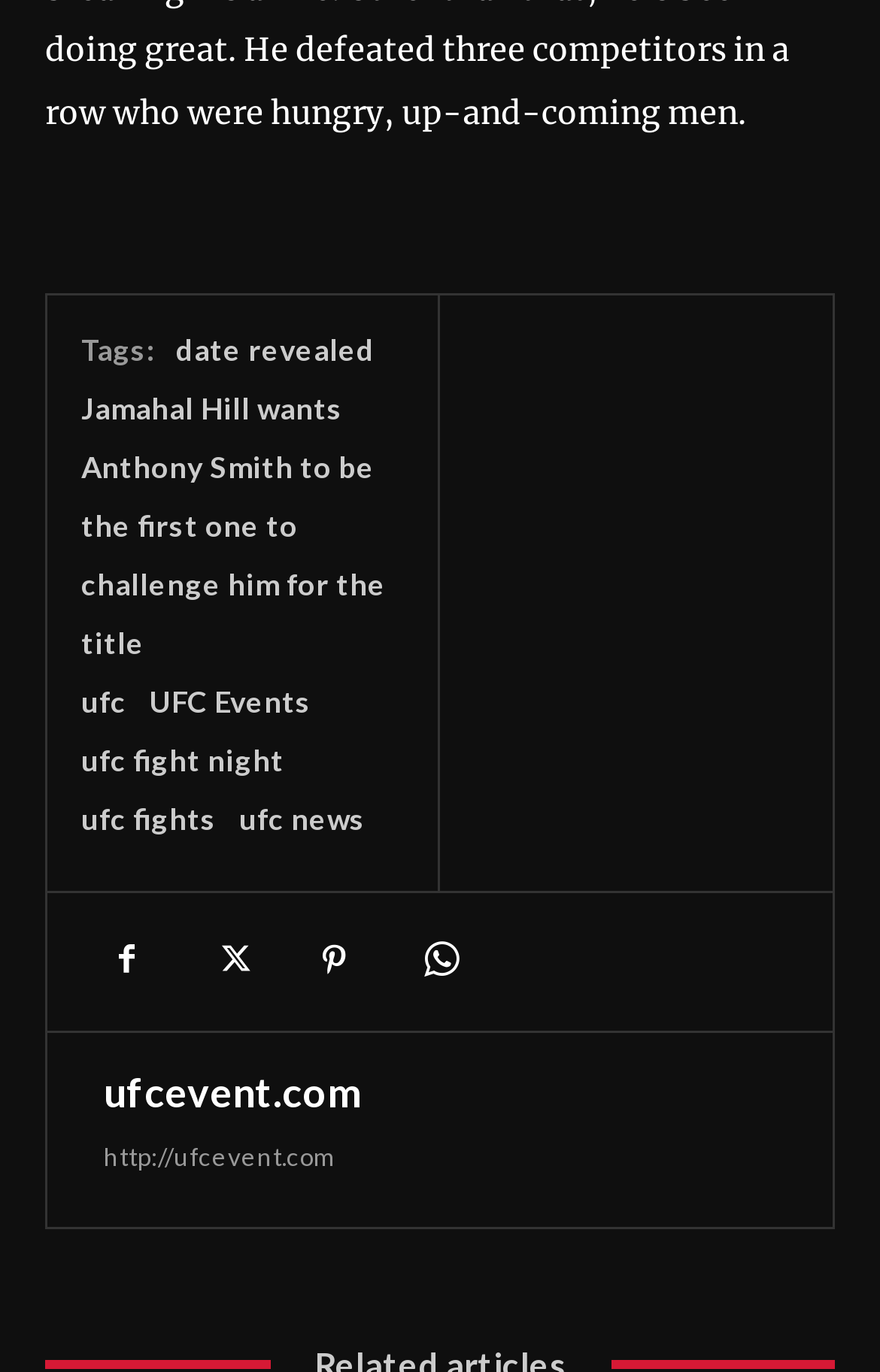How many UFC-related links are there?
Please respond to the question with a detailed and informative answer.

There are five UFC-related links on the webpage, which are 'ufc', 'UFC Events', 'ufc fight night', 'ufc fights', and 'ufc news'. These links are located at different positions on the webpage with distinct bounding box coordinates.